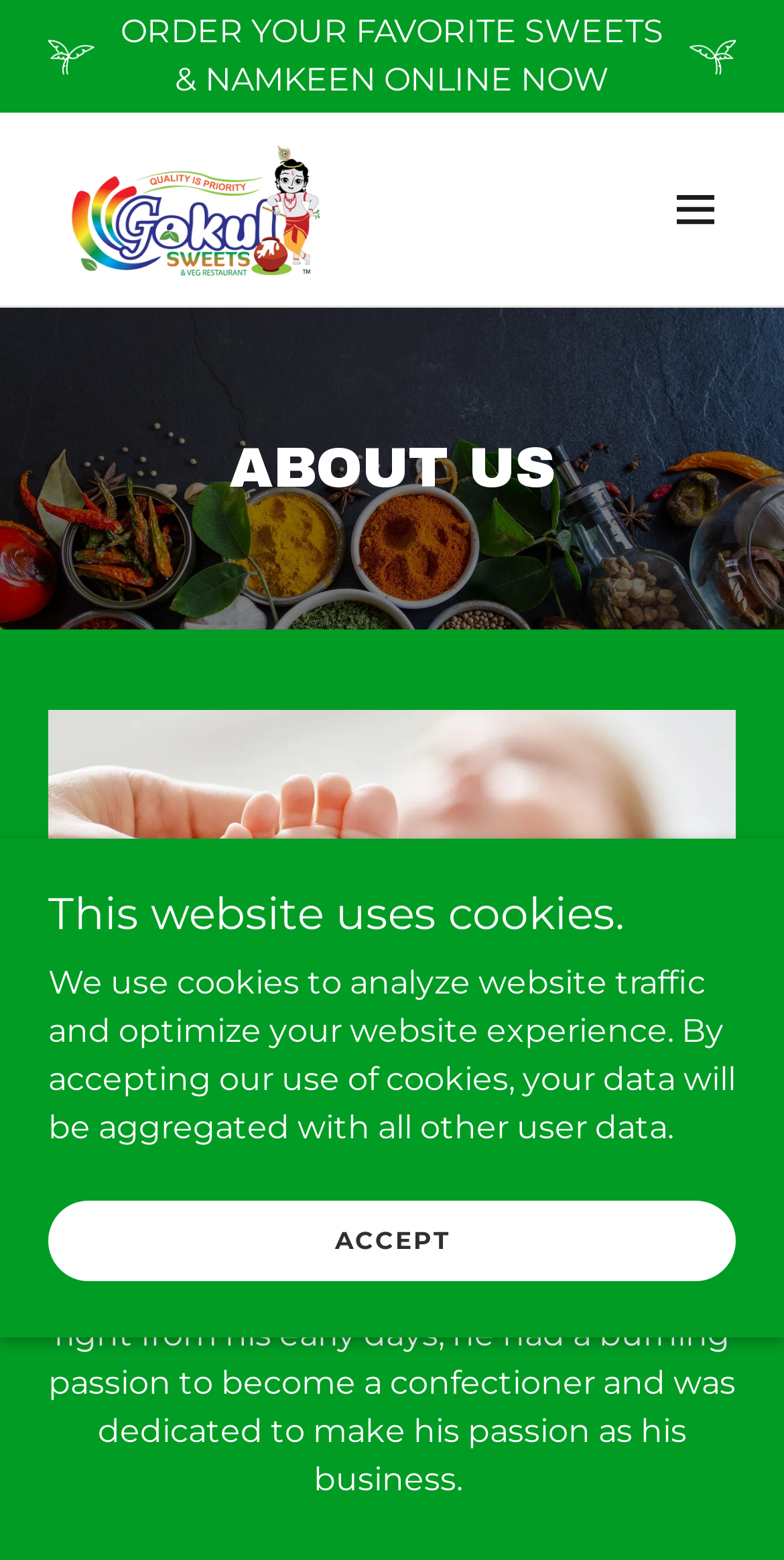What year did the young man start his confectionery business? Based on the image, give a response in one word or a short phrase.

1953